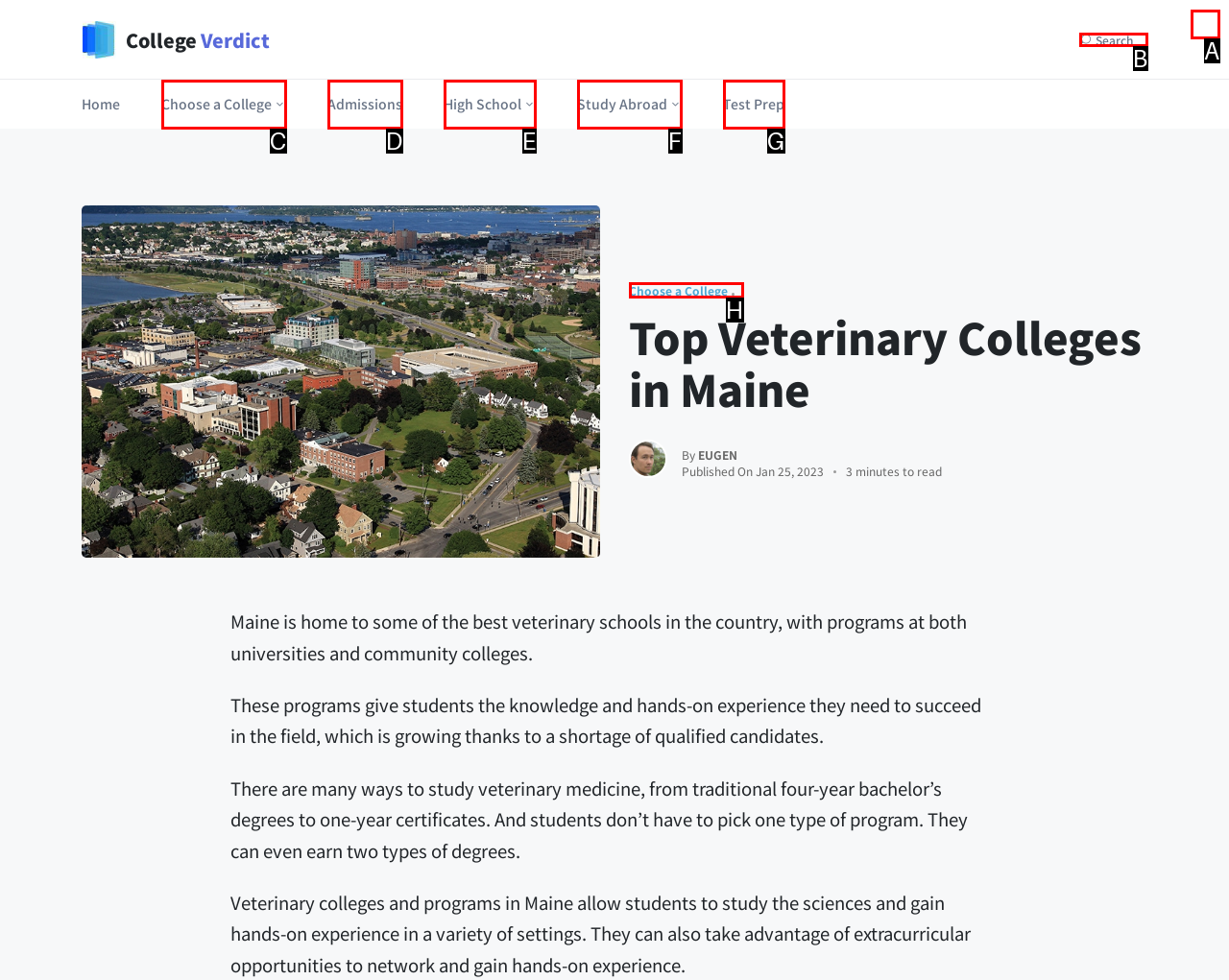Choose the HTML element that should be clicked to achieve this task: Click 'Choose a College' link
Respond with the letter of the correct choice.

H